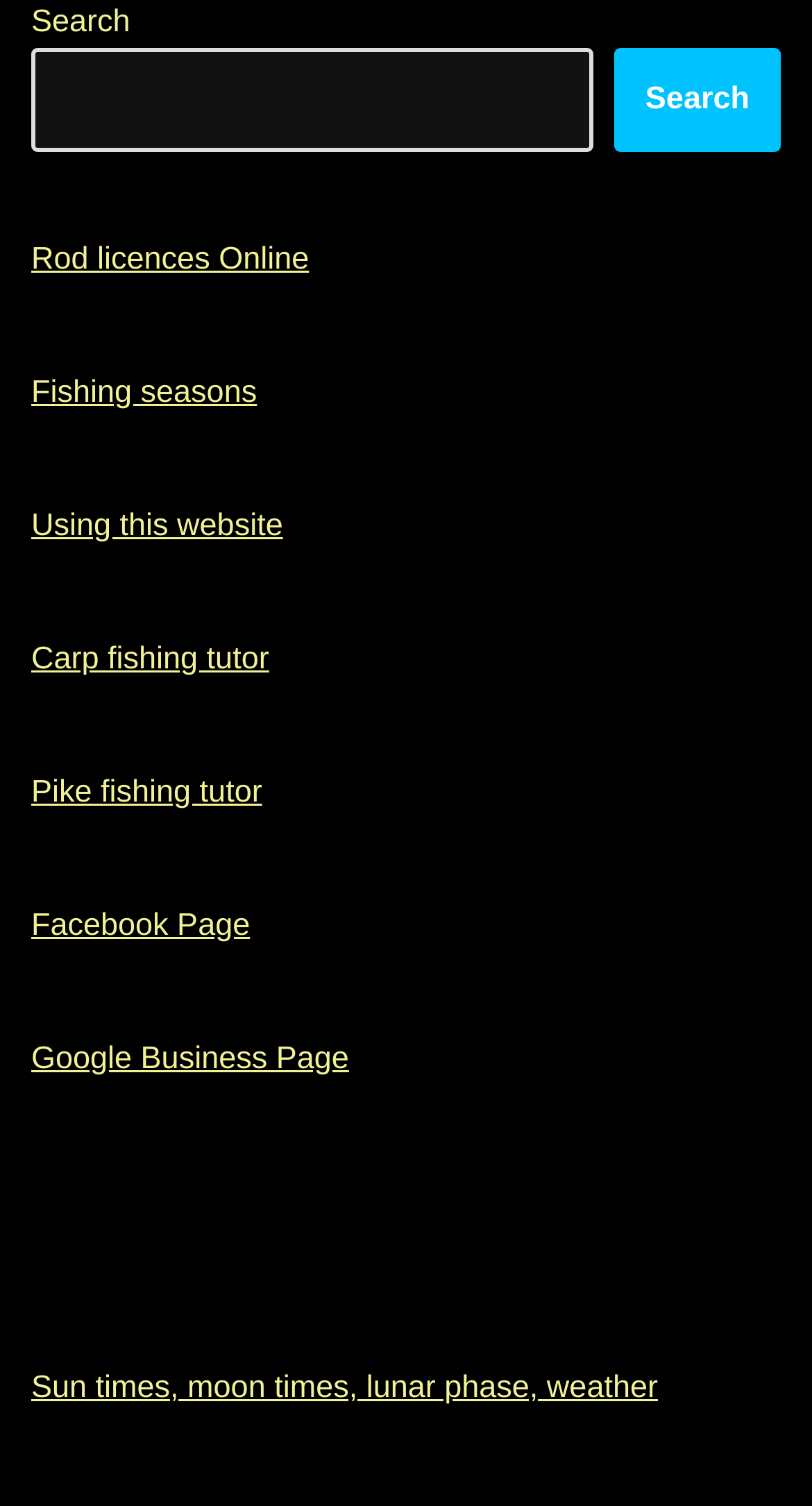Pinpoint the bounding box coordinates of the clickable area necessary to execute the following instruction: "Search for something". The coordinates should be given as four float numbers between 0 and 1, namely [left, top, right, bottom].

[0.038, 0.032, 0.731, 0.101]